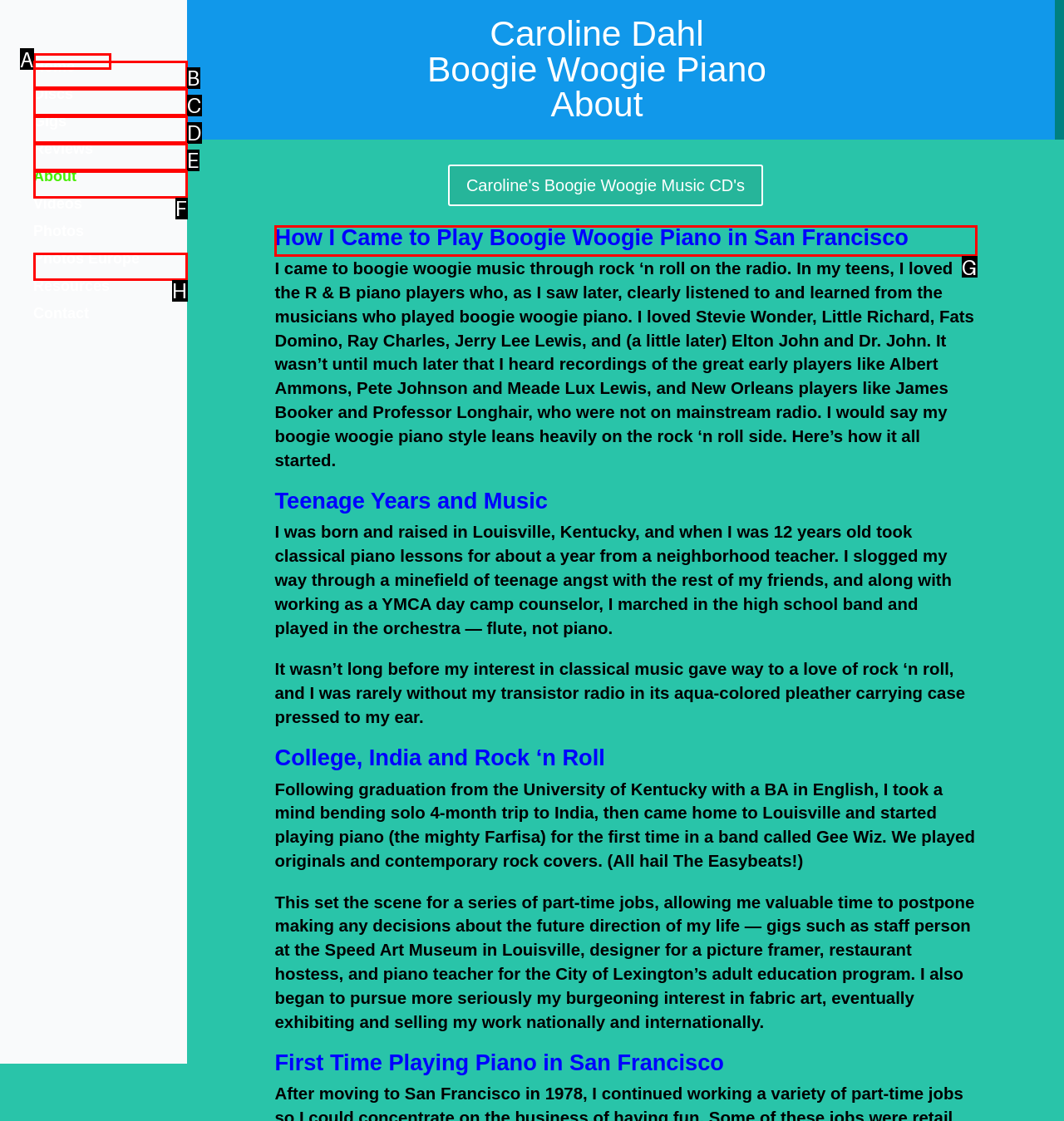Identify which HTML element to click to fulfill the following task: Read about how Caroline came to play Boogie Woogie Piano. Provide your response using the letter of the correct choice.

G